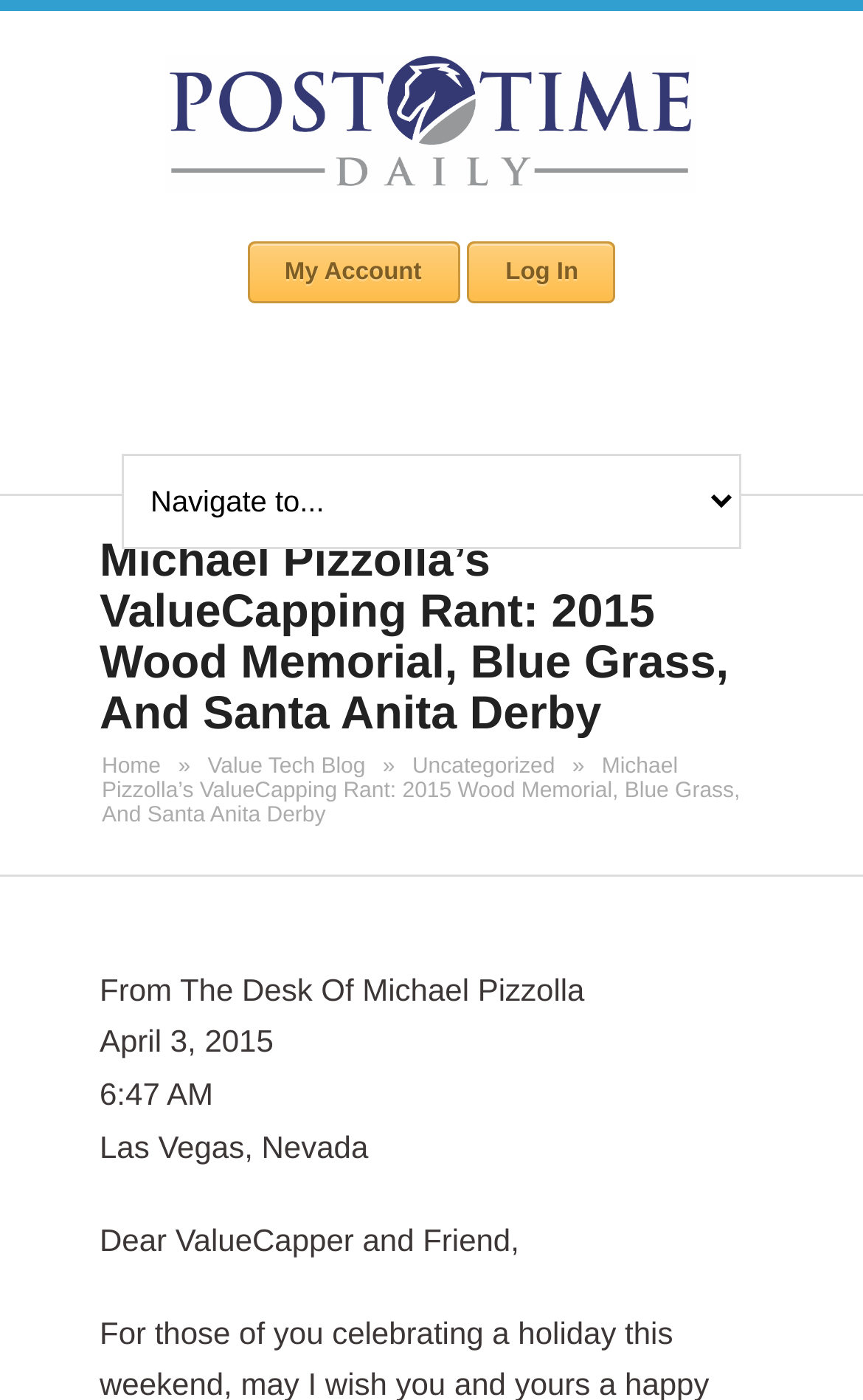Craft a detailed narrative of the webpage's structure and content.

The webpage appears to be a blog post from "Post Time Daily" with the title "Michael Pizzolla’s ValueCapping Rant: 2015 Wood Memorial, Blue Grass, And Santa Anita Derby". At the top left, there is a logo image and a link to "Post Time Daily". To the right of the logo, there are links to "My Account" and "Log In". Below the logo, there is a combobox with a dropdown menu.

The main content of the page is divided into two sections. The top section has a heading with the same title as the webpage, followed by a navigation menu with links to "Home", "Value Tech Blog", and "Uncategorized". Below the navigation menu, there is a static text with the same title as the webpage.

The bottom section starts with a static text "From The Desk Of Michael Pizzolla", followed by the date "April 3, 2015", time "6:47 AM", and location "Las Vegas, Nevada". Below this information, there is a greeting "Dear ValueCapper and Friend," which likely marks the beginning of the blog post content.